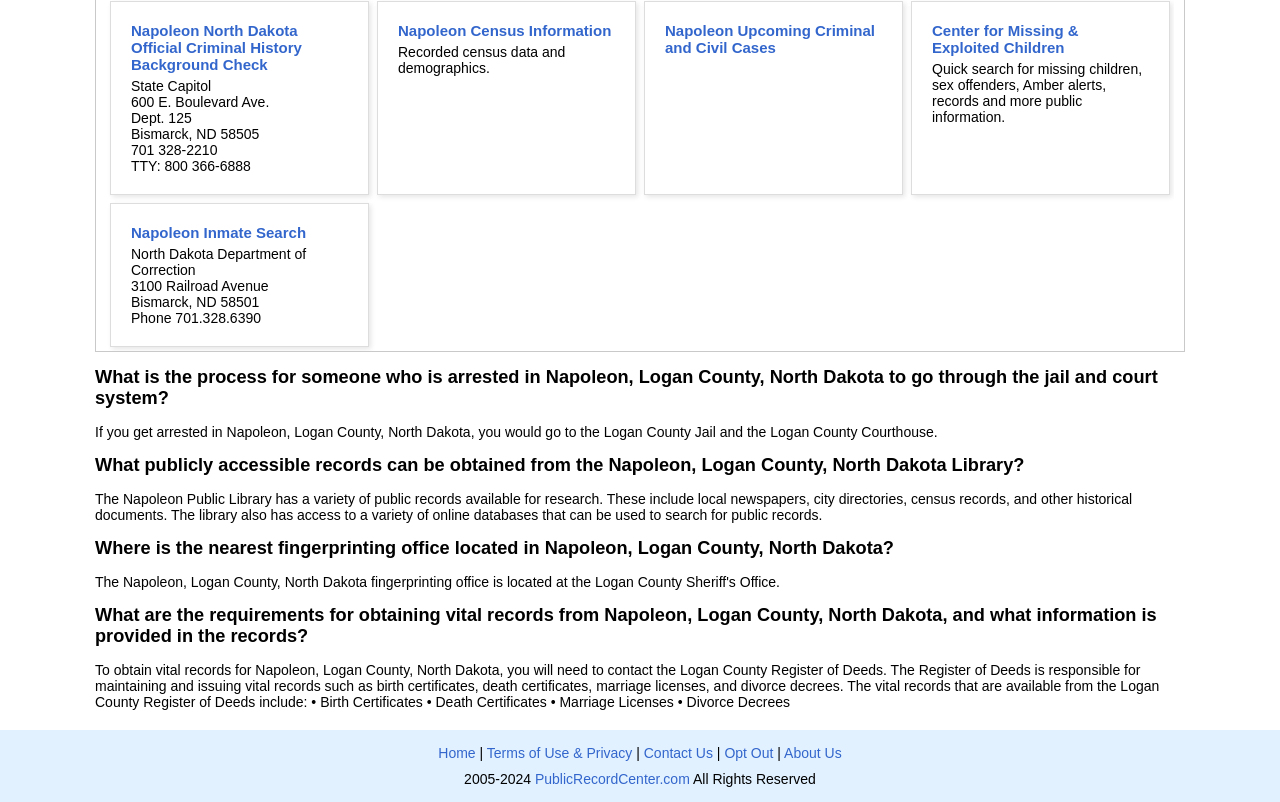Please determine the bounding box of the UI element that matches this description: Terms of Use & Privacy. The coordinates should be given as (top-left x, top-left y, bottom-right x, bottom-right y), with all values between 0 and 1.

[0.38, 0.929, 0.494, 0.949]